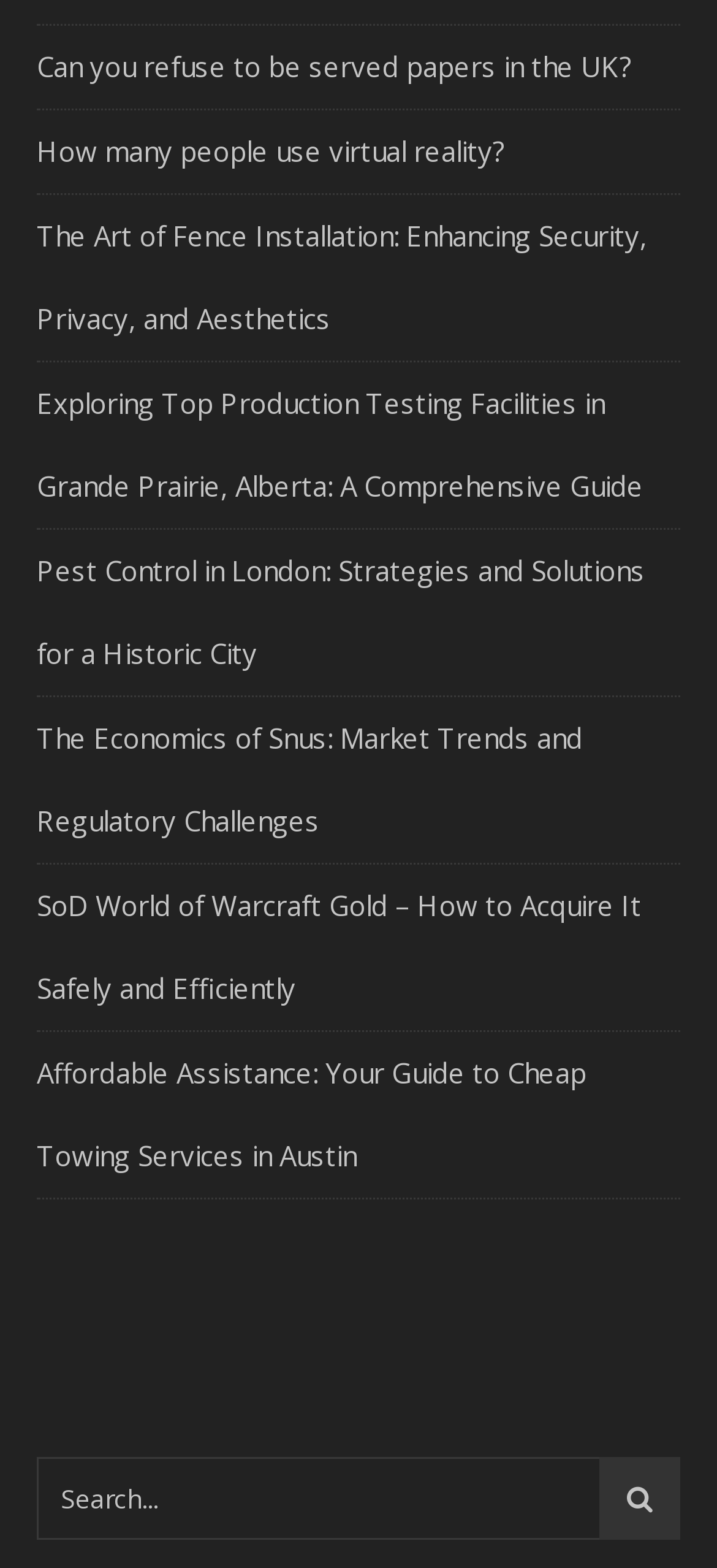Determine the bounding box coordinates of the region I should click to achieve the following instruction: "Learn about Pest Control in London". Ensure the bounding box coordinates are four float numbers between 0 and 1, i.e., [left, top, right, bottom].

[0.051, 0.352, 0.9, 0.428]